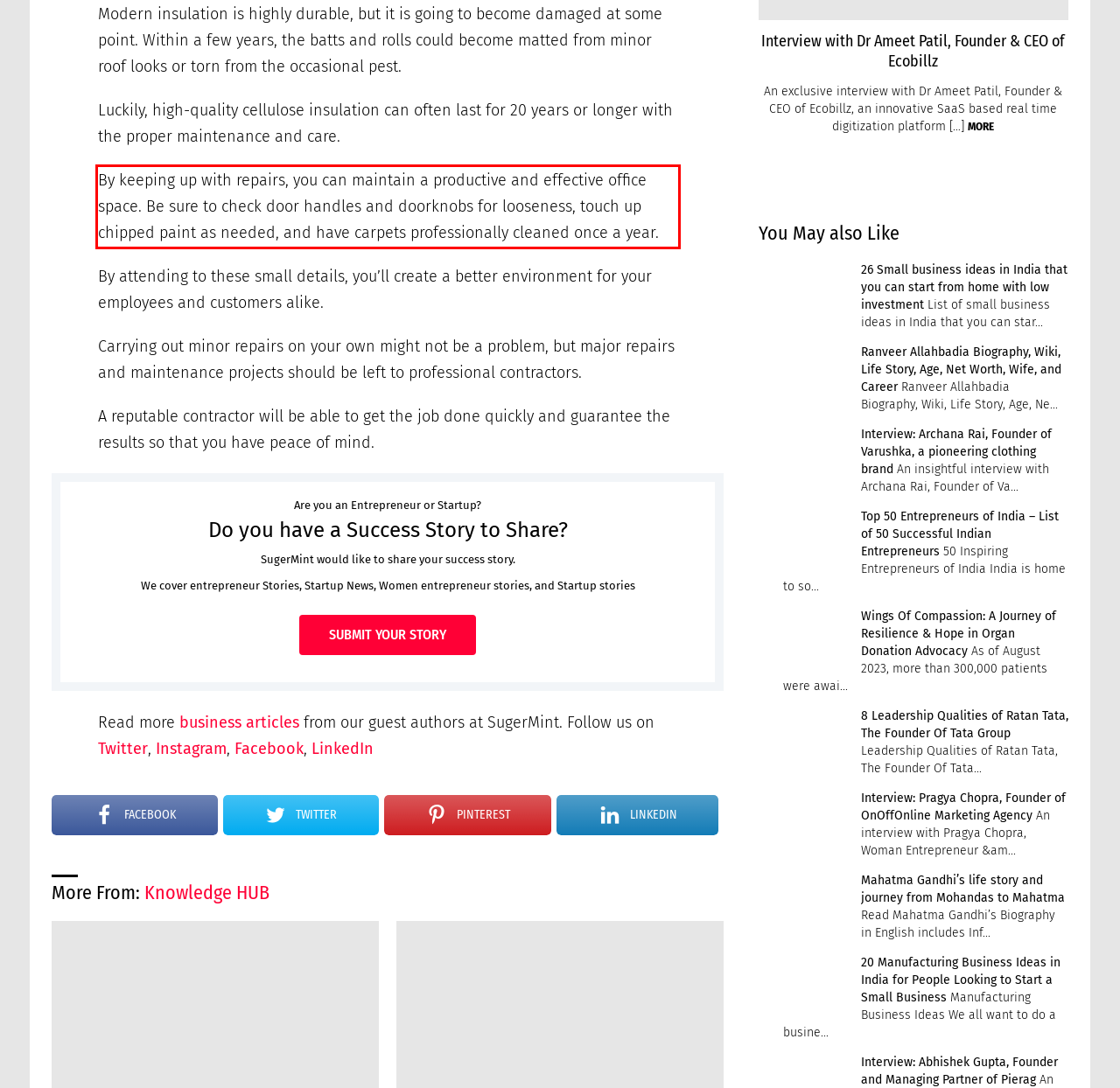You are given a screenshot with a red rectangle. Identify and extract the text within this red bounding box using OCR.

By keeping up with repairs, you can maintain a productive and effective office space. Be sure to check door handles and doorknobs for looseness, touch up chipped paint as needed, and have carpets professionally cleaned once a year.